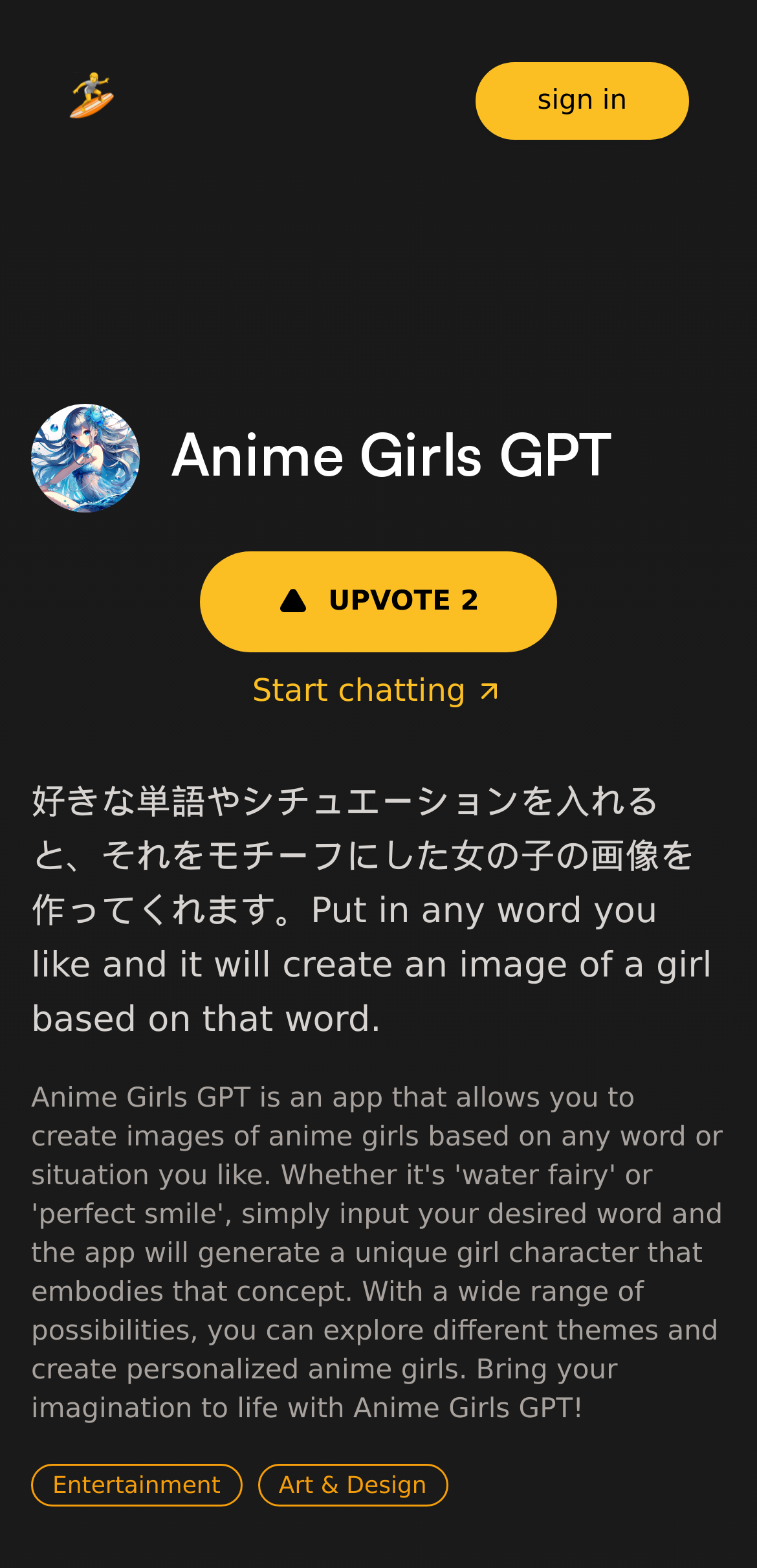Given the element description, predict the bounding box coordinates in the format (top-left x, top-left y, bottom-right x, bottom-right y), using floating point numbers between 0 and 1: Art & Design

[0.34, 0.931, 0.592, 0.961]